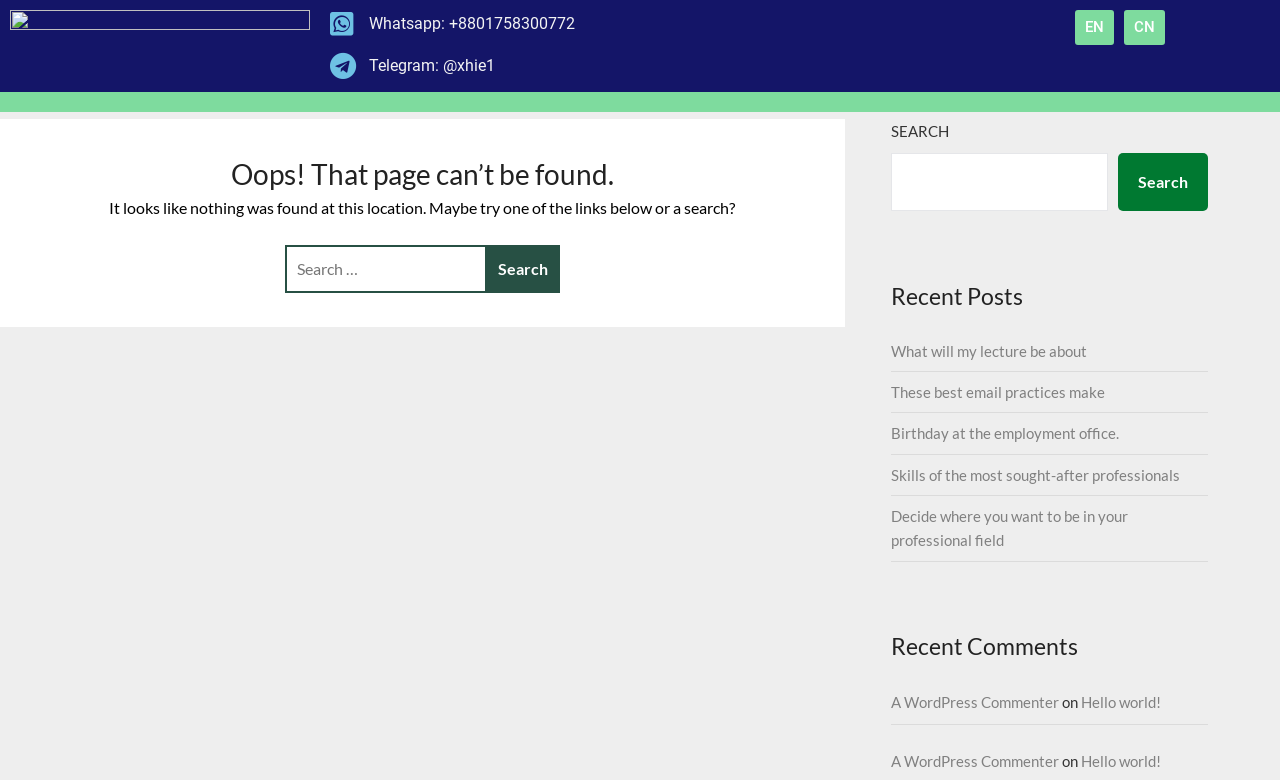Identify the bounding box coordinates of the region I need to click to complete this instruction: "Click on recent post 'What will my lecture be about'".

[0.696, 0.438, 0.85, 0.461]